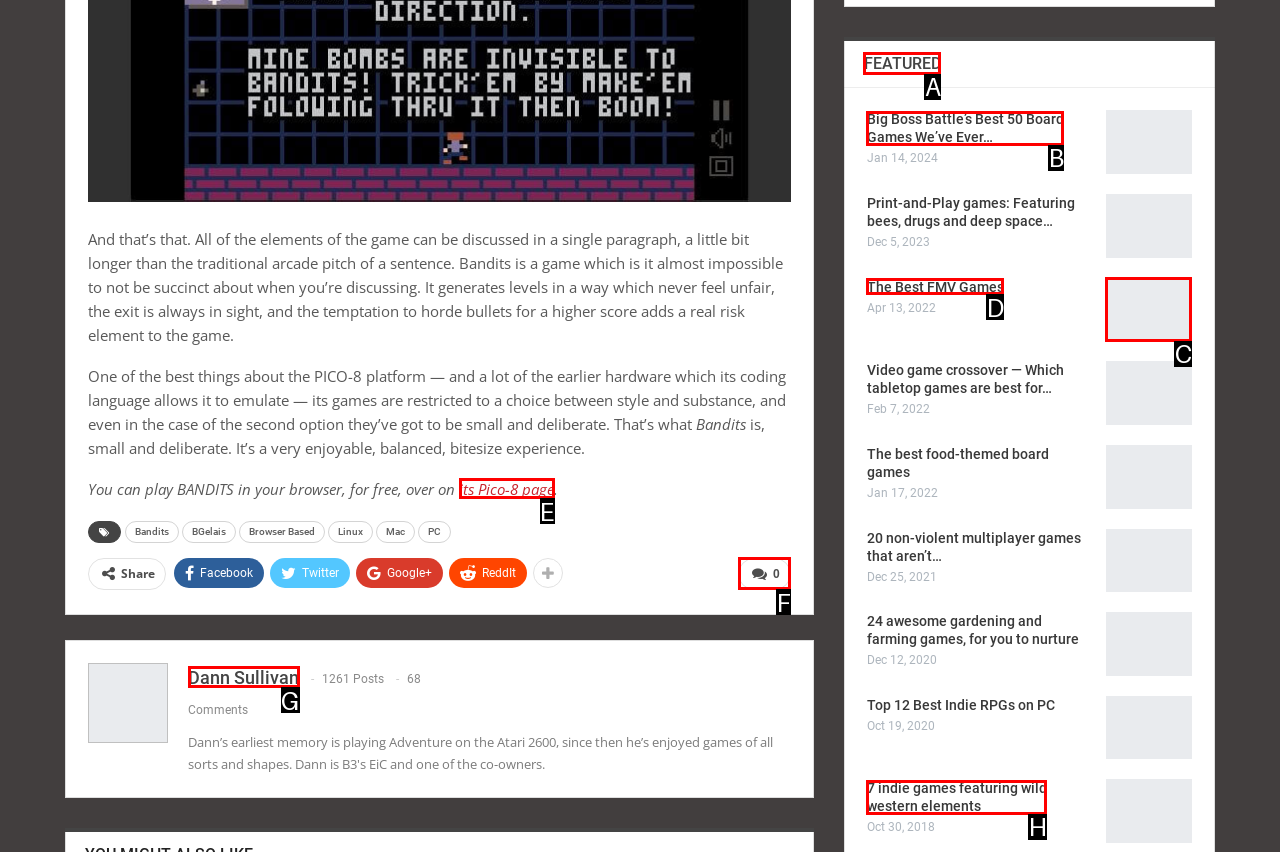Given the description: its Pico-8 page, choose the HTML element that matches it. Indicate your answer with the letter of the option.

E